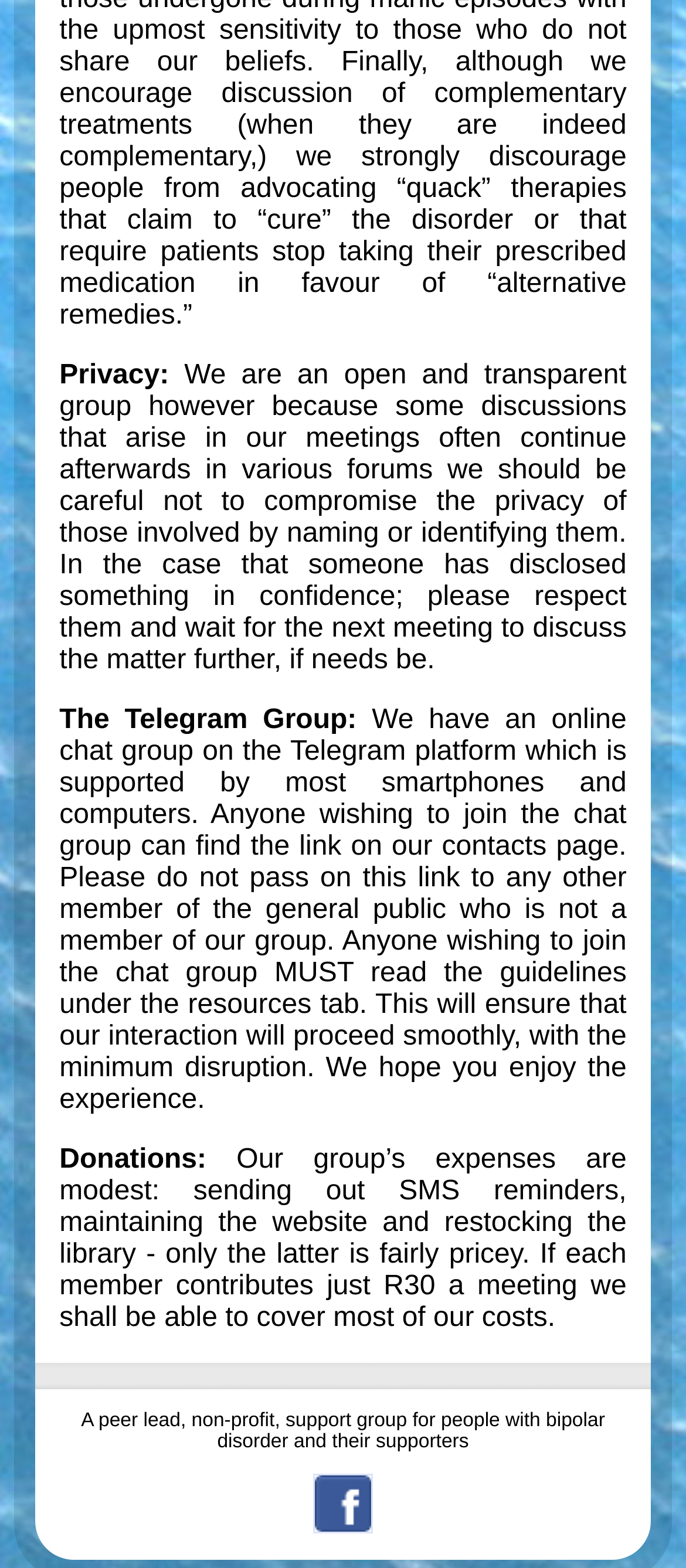What is the purpose of the Telegram group?
Provide an in-depth answer to the question, covering all aspects.

Based on the text, the Telegram group is an online chat group for members of the support group to discuss topics that arise in their meetings. It's a platform for them to continue their discussions online.